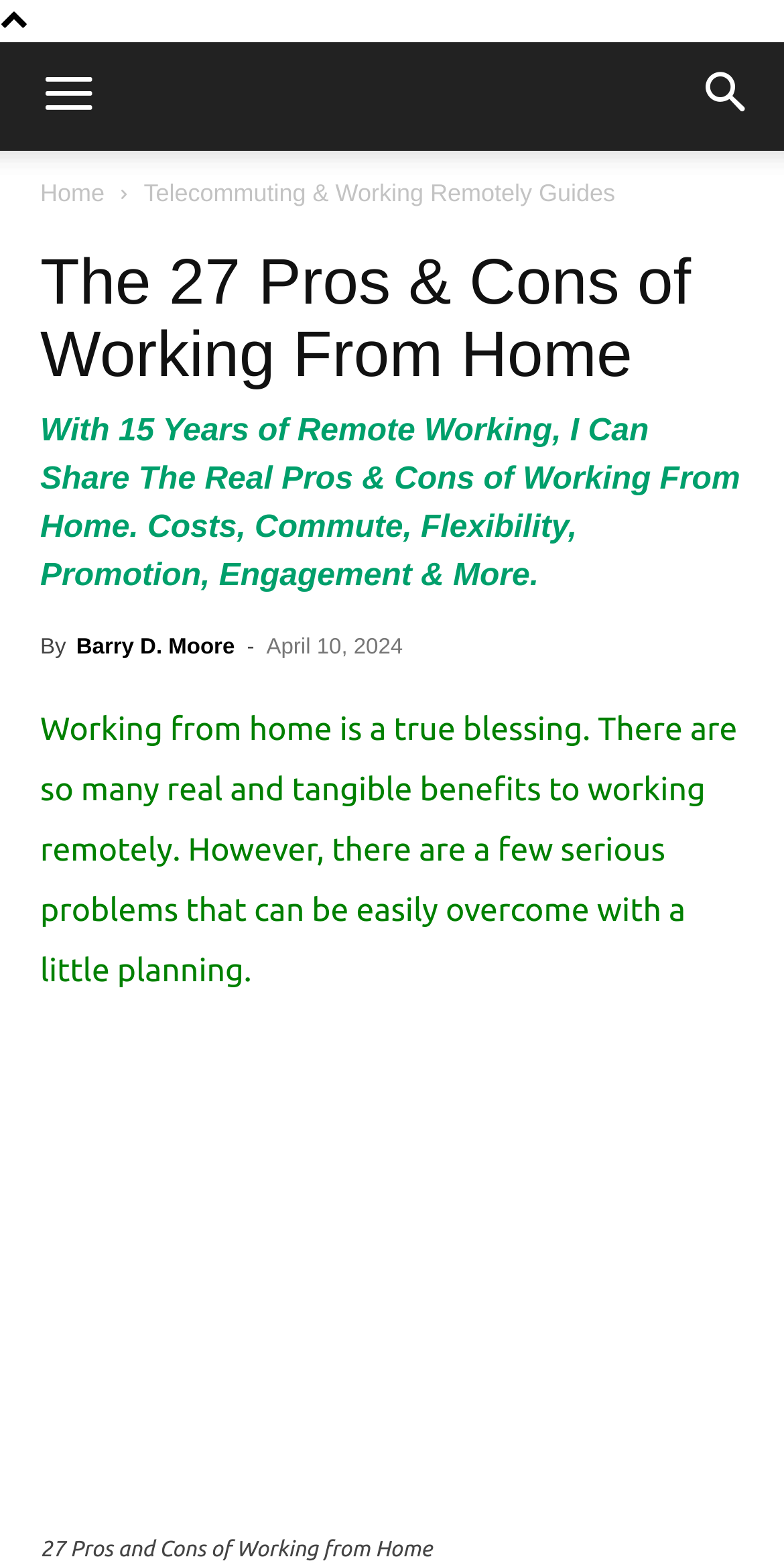Identify the bounding box for the described UI element. Provide the coordinates in (top-left x, top-left y, bottom-right x, bottom-right y) format with values ranging from 0 to 1: parent_node: Household Poems

None